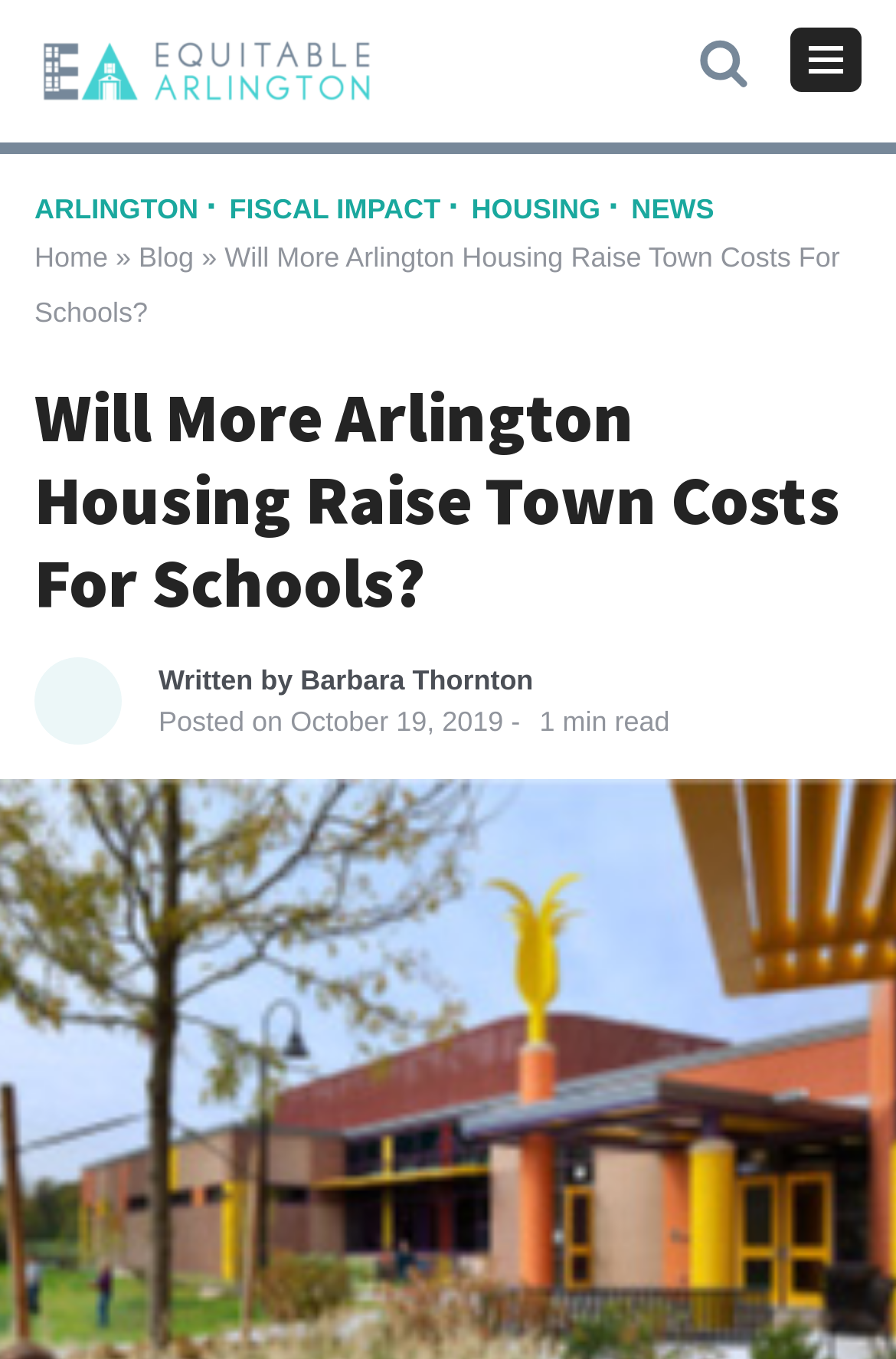Explain the webpage in detail, including its primary components.

The webpage is about an article titled "Will More Arlington Housing Raise Town Costs For Schools?" on the Equitable Arlington website. At the top, there is a progress bar that spans the entire width of the page. Below the progress bar, there is a header section with a link to the website's homepage, "Equitable Arlington", accompanied by an image of the same name. To the right of the header, there are two buttons: "Search" with a search icon and "Navigation Menu".

Below the header, there is a navigation menu with four links: "ARLINGTON", "FISCAL IMPACT", "HOUSING", and "NEWS". Underneath the navigation menu, there is a breadcrumb navigation section with links to "Home" and "Blog", separated by a "»" symbol.

The main content of the webpage is an article with the same title as the webpage. The article title is a heading that spans almost the entire width of the page. Below the title, there is a link to an unknown destination. The article's author, Barbara Thornton, is credited below the title, along with the date of posting, October 19, 2019, and an estimated reading time of a few minutes.

There are no images within the article content, but there are several links and buttons throughout the page. The overall layout is organized, with clear headings and concise text.